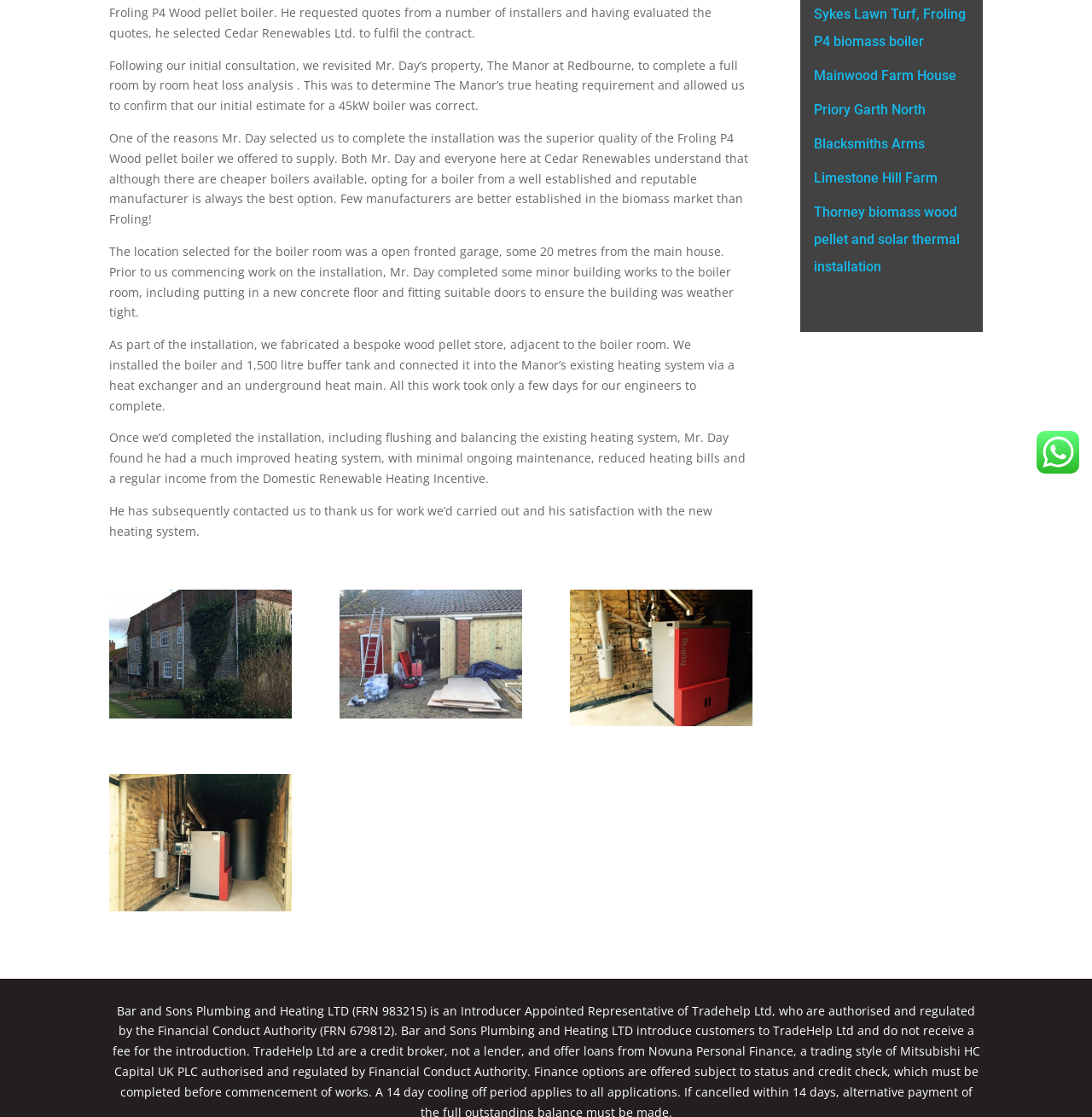Extract the bounding box coordinates for the described element: "Mainwood Farm House". The coordinates should be represented as four float numbers between 0 and 1: [left, top, right, bottom].

[0.745, 0.061, 0.876, 0.075]